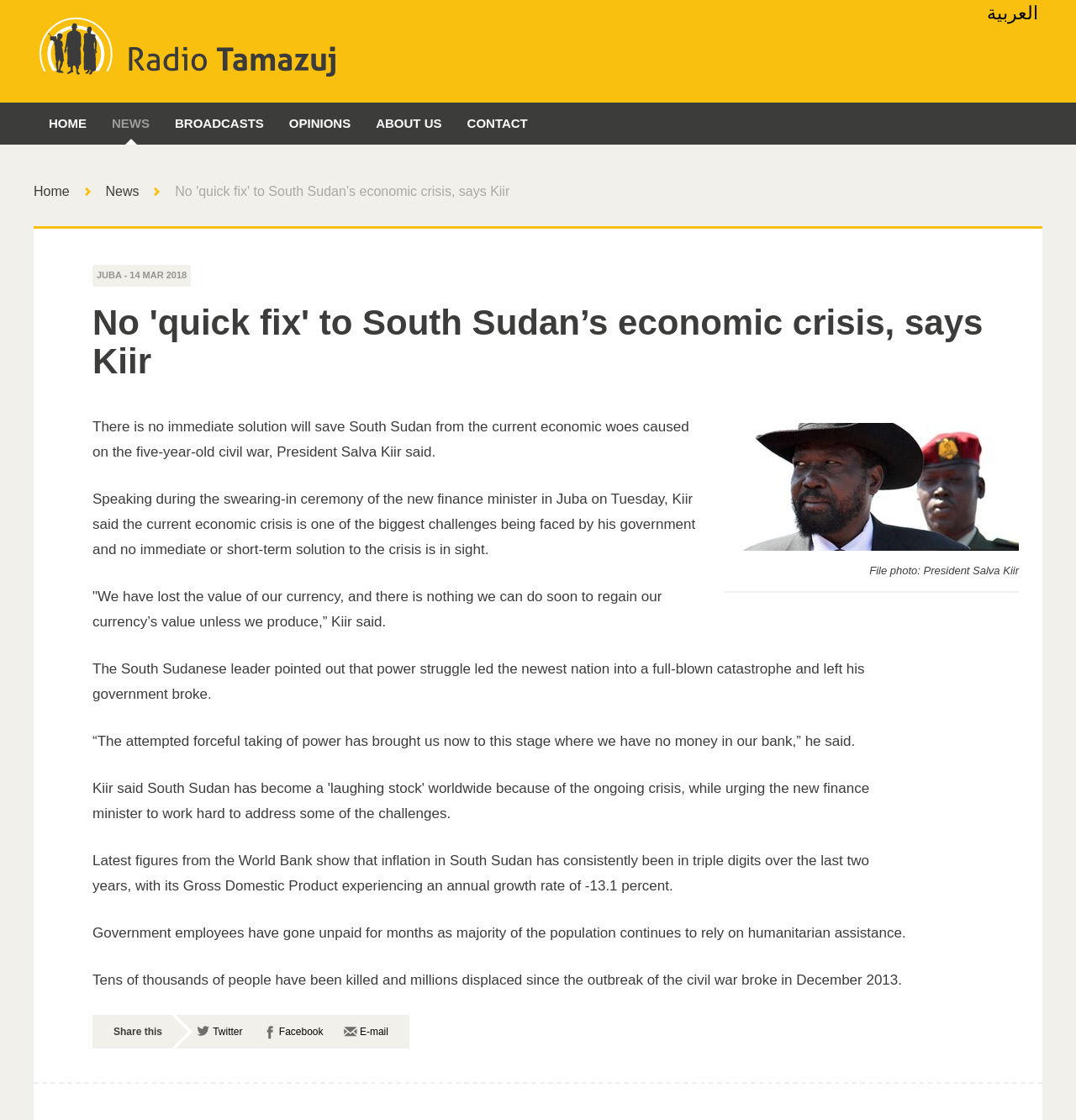Determine the bounding box of the UI component based on this description: "ARTICLES". The bounding box coordinates should be four float values between 0 and 1, i.e., [left, top, right, bottom].

None